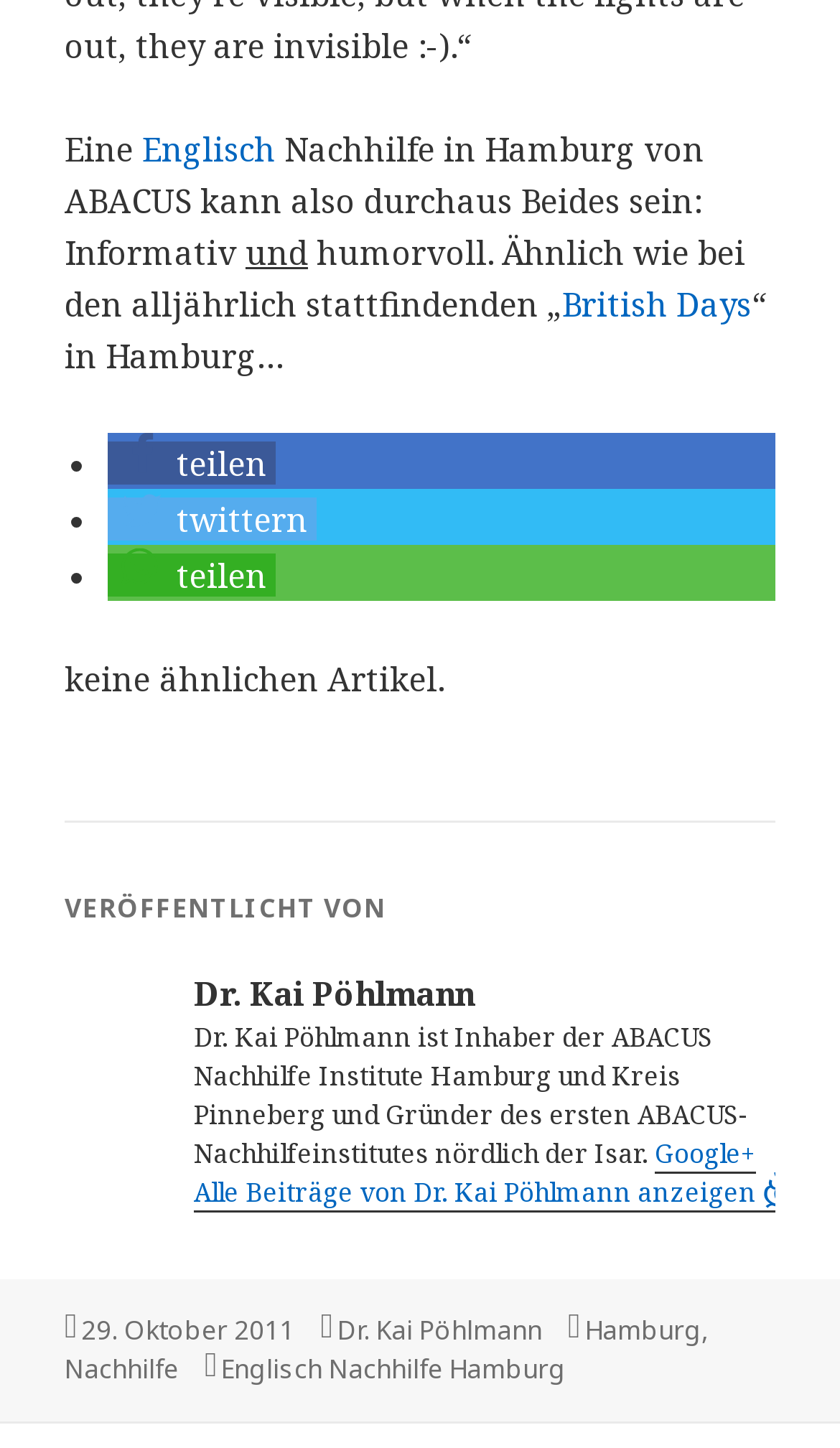How many social media sharing buttons are there?
Answer with a single word or short phrase according to what you see in the image.

3